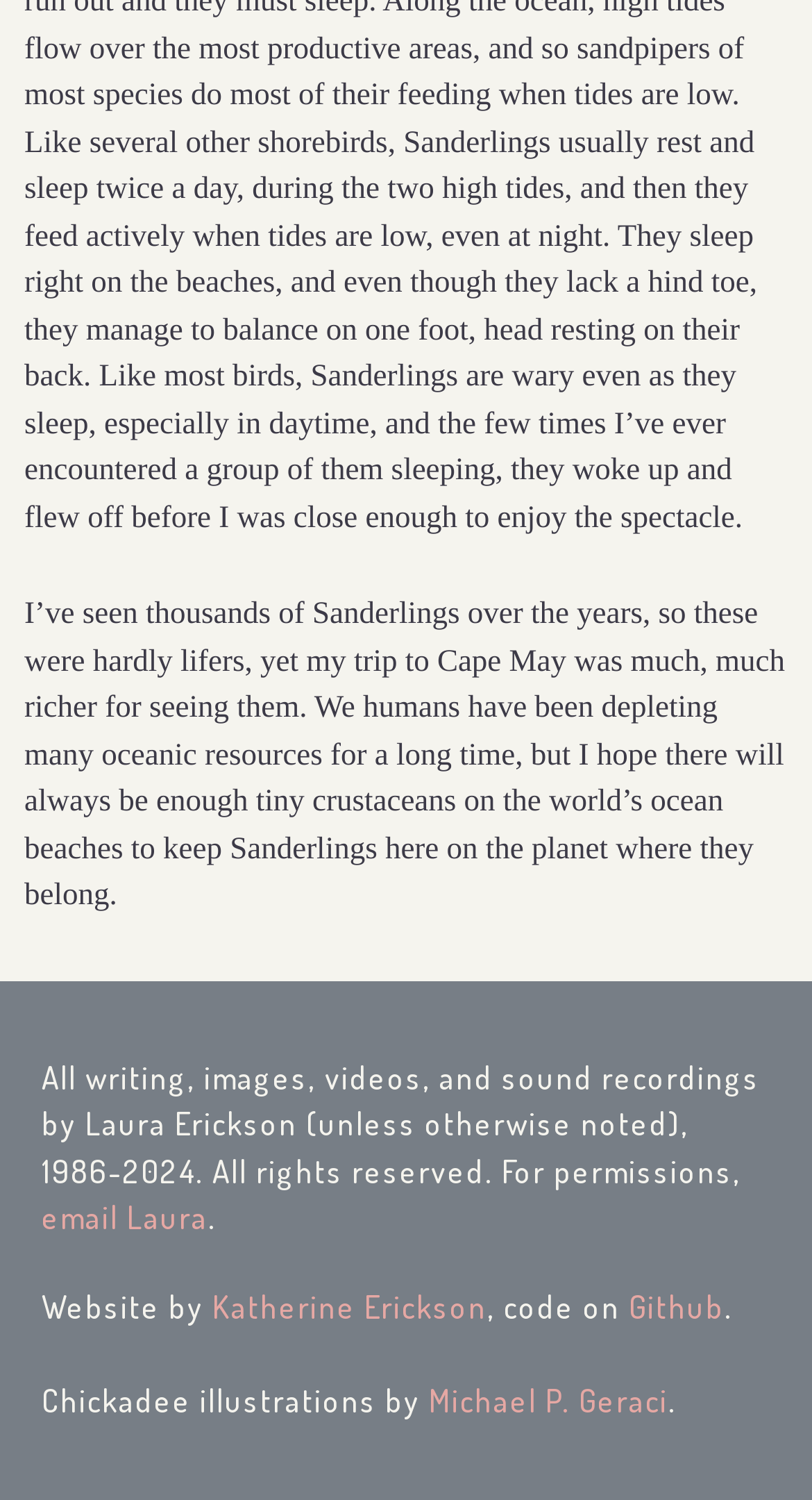What is the platform where the website's code is hosted?
Analyze the image and provide a thorough answer to the question.

The platform where the website's code is hosted is Github, which is mentioned at the bottom of the page with the text 'Website by Katherine Erickson, code on Github'.